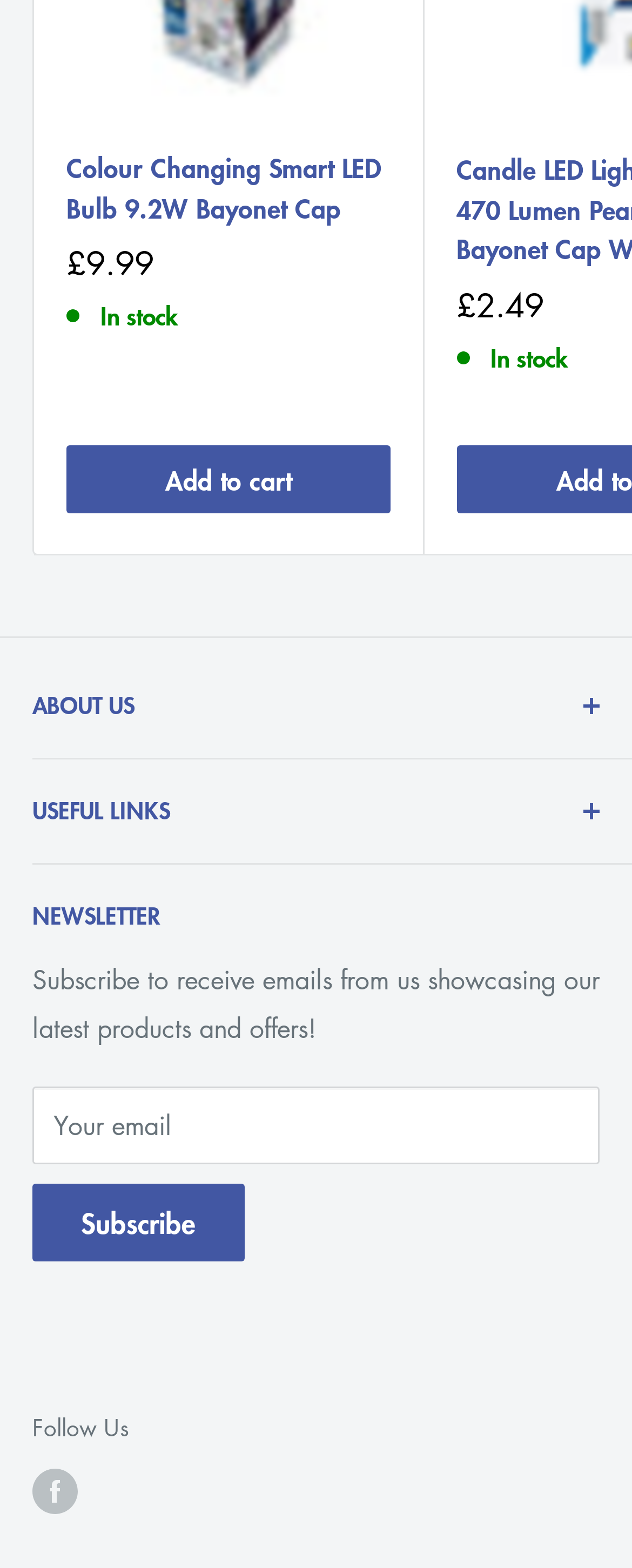Highlight the bounding box coordinates of the region I should click on to meet the following instruction: "Subscribe to the newsletter".

[0.051, 0.755, 0.387, 0.804]